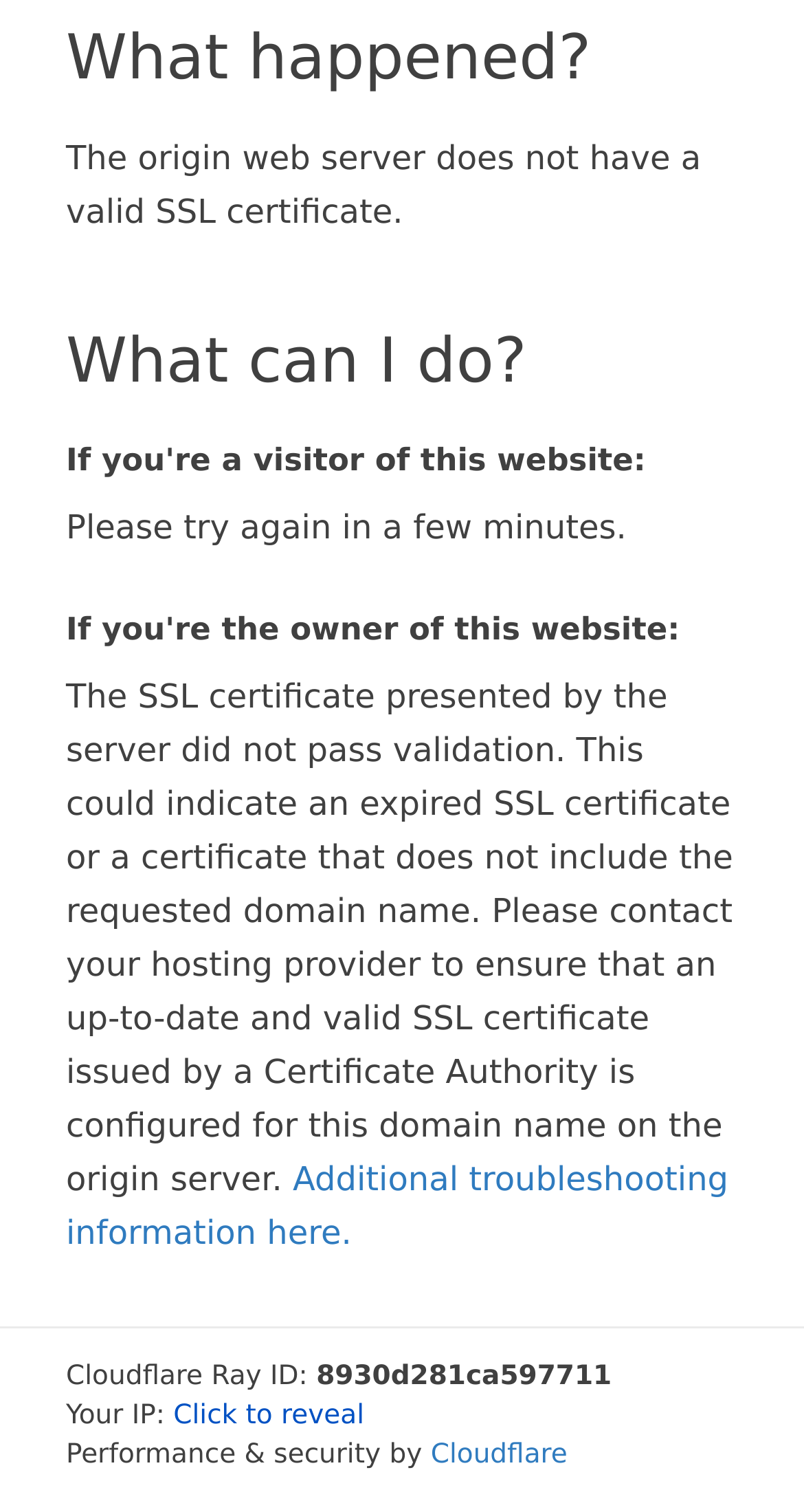Based on the image, please respond to the question with as much detail as possible:
Who provides performance and security for this website?

According to the webpage, the performance and security of this website are provided by Cloudflare, as indicated by the StaticText element 'Performance & security by' and the link element 'Cloudflare'. This suggests that Cloudflare is responsible for ensuring the website's performance and security.